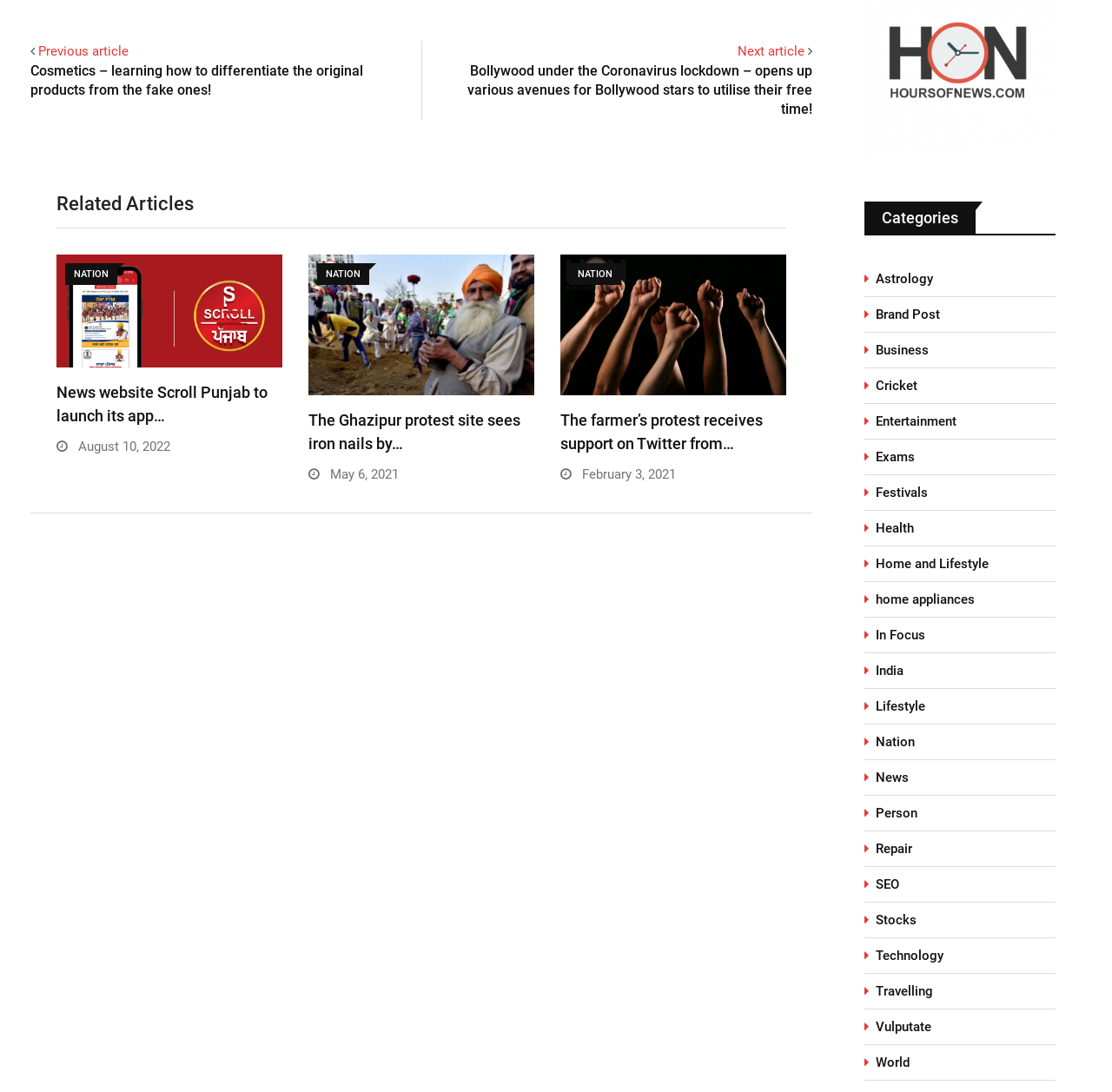Find the bounding box coordinates of the area that needs to be clicked in order to achieve the following instruction: "View talks". The coordinates should be specified as four float numbers between 0 and 1, i.e., [left, top, right, bottom].

None